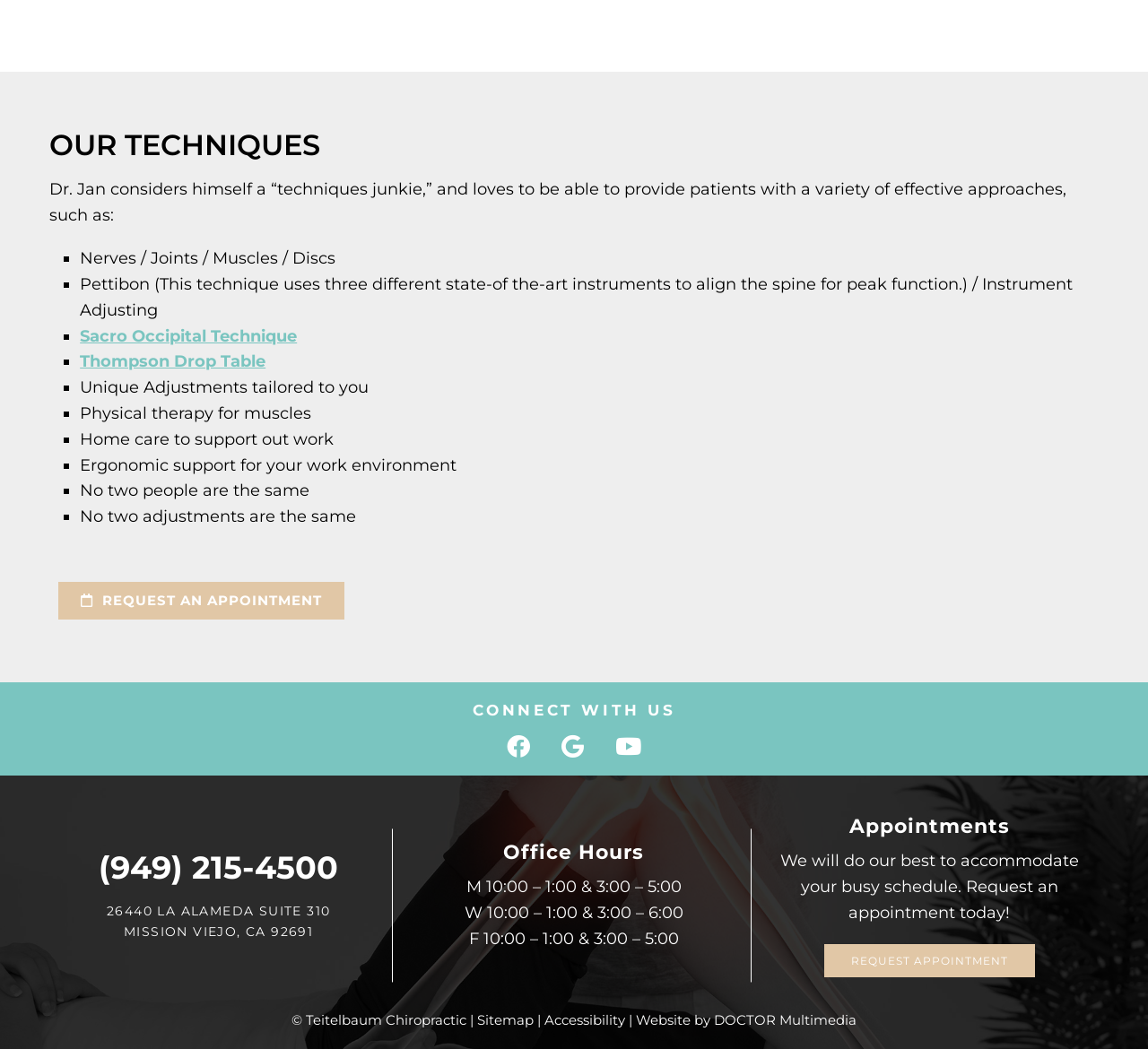Please find the bounding box coordinates in the format (top-left x, top-left y, bottom-right x, bottom-right y) for the given element description. Ensure the coordinates are floating point numbers between 0 and 1. Description: Accessibility

[0.474, 0.964, 0.545, 0.98]